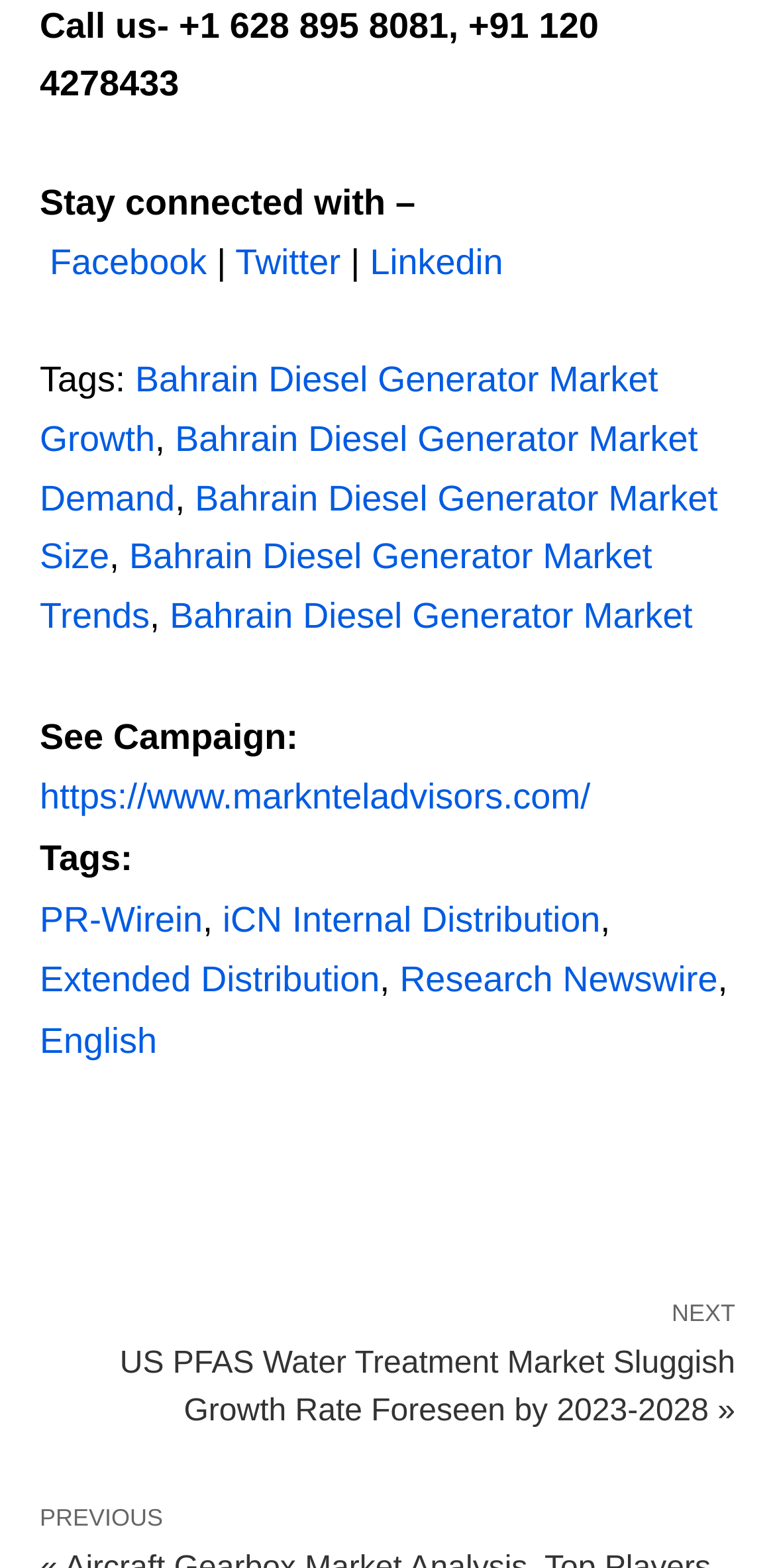Identify the bounding box coordinates of the clickable region to carry out the given instruction: "Call the phone number".

[0.051, 0.003, 0.772, 0.066]